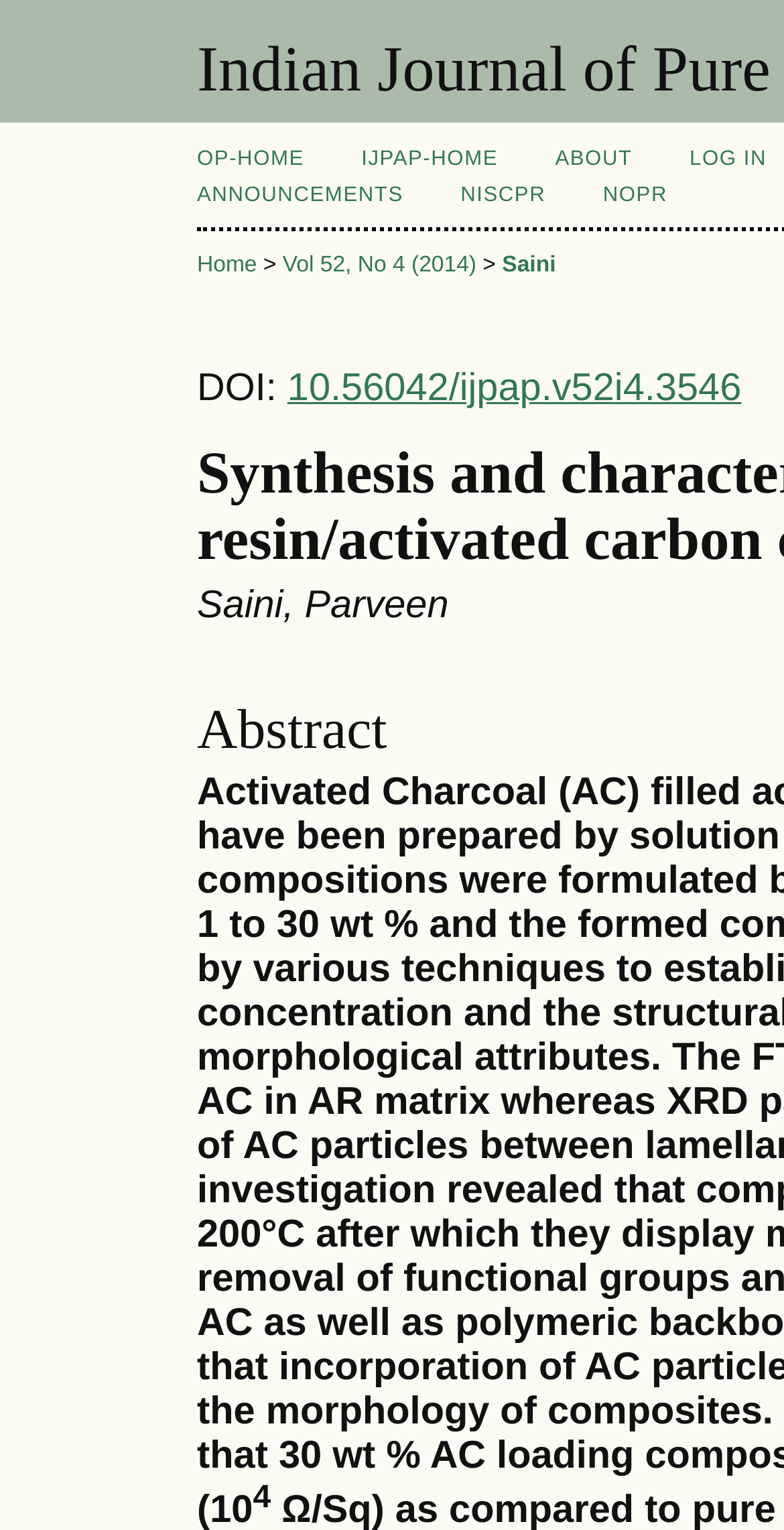How many superscript elements are on the page?
Relying on the image, give a concise answer in one word or a brief phrase.

1